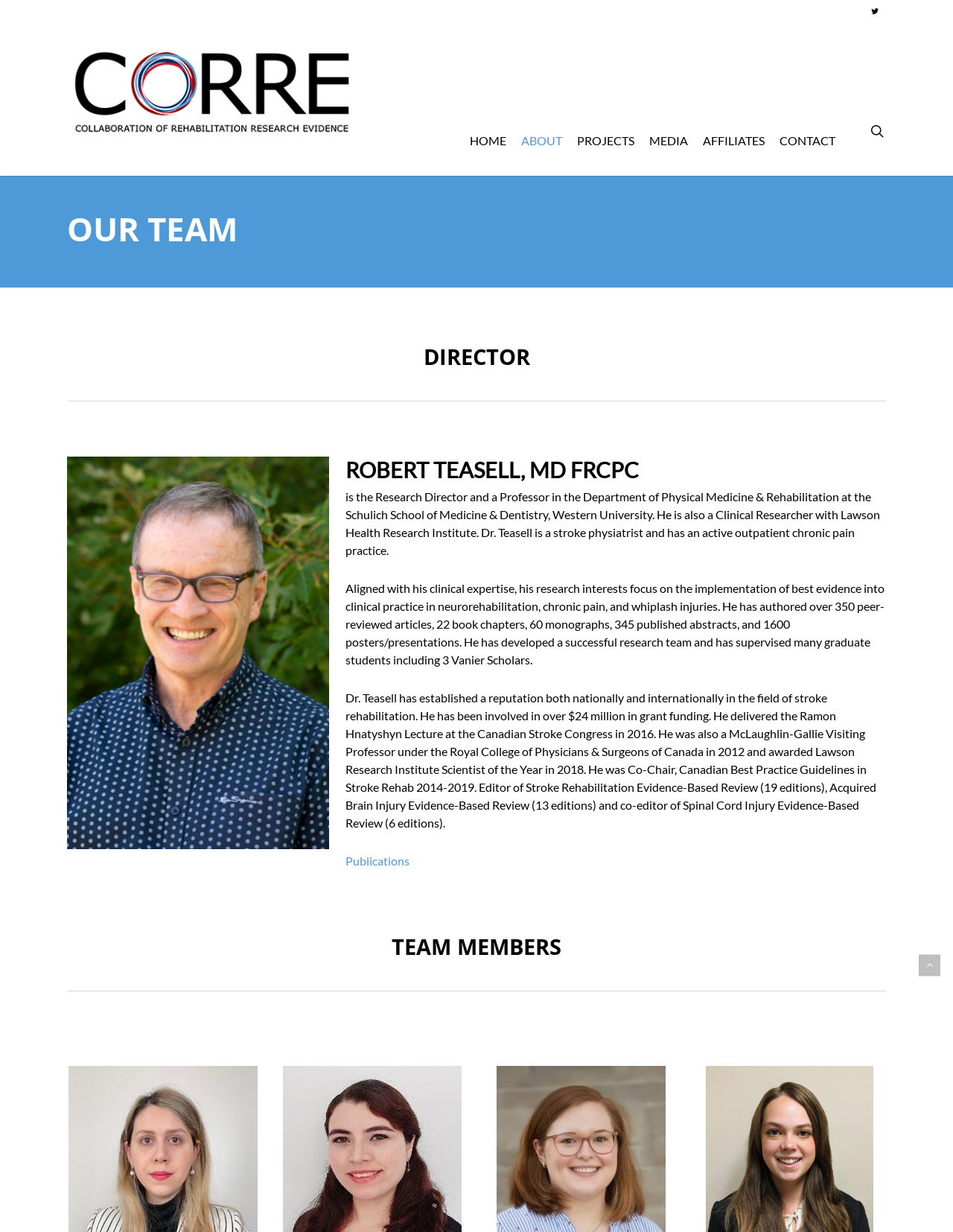Specify the bounding box coordinates for the region that must be clicked to perform the given instruction: "View the 'Reasons Why a TRT Treatment is effective' post".

None